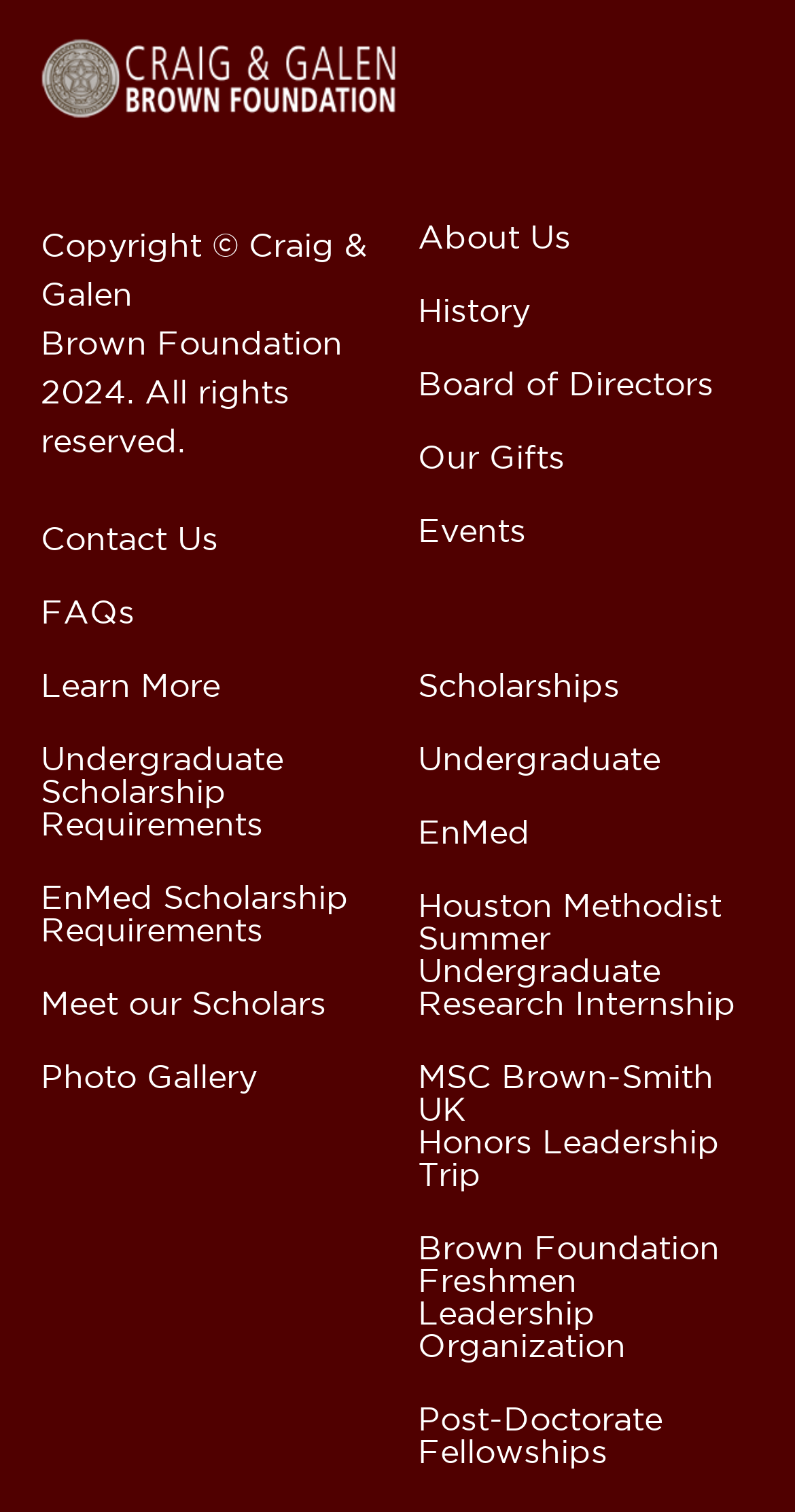Find the bounding box coordinates for the element that must be clicked to complete the instruction: "View Photo Gallery". The coordinates should be four float numbers between 0 and 1, indicated as [left, top, right, bottom].

[0.051, 0.703, 0.323, 0.723]